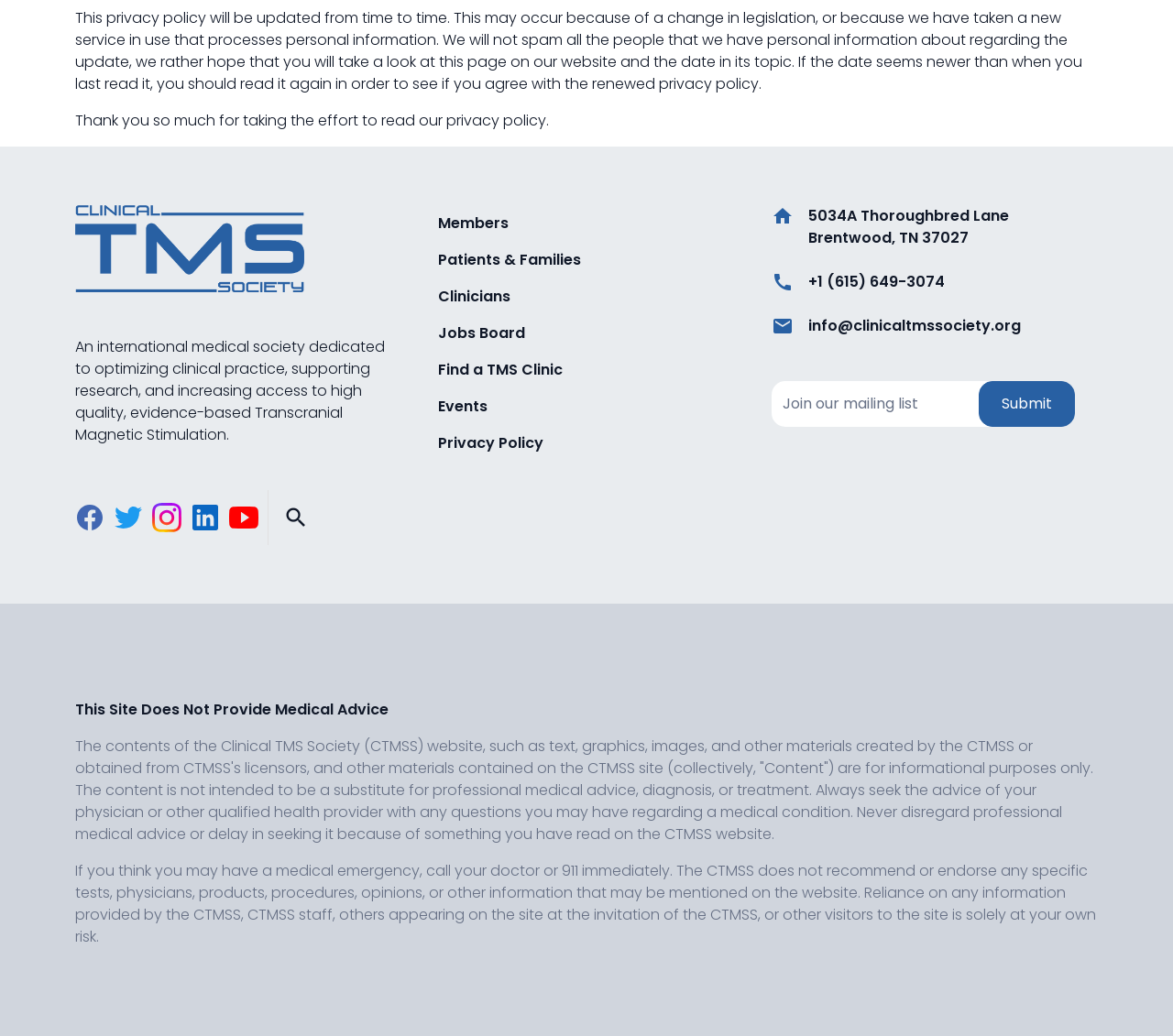What is the warning about medical advice?
Please give a detailed answer to the question using the information shown in the image.

The webpage warns users not to rely on the website for medical advice, diagnosis, or treatment, and to always seek the advice of a physician or qualified health provider, as stated in the static text at the bottom of the webpage.